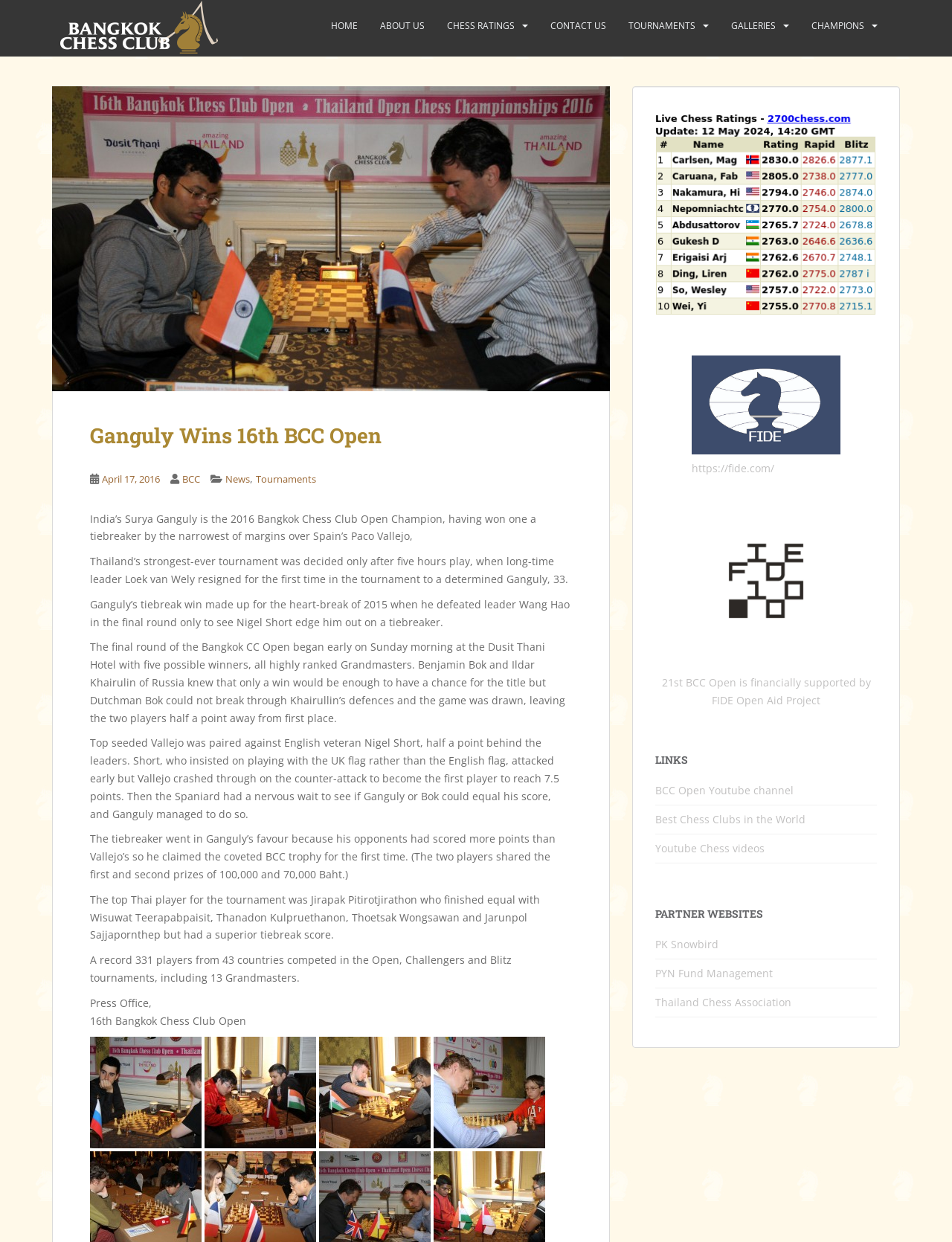Please provide a comprehensive response to the question below by analyzing the image: 
What is the name of the hotel where the final round of the Bangkok CC Open took place?

The answer can be found in the paragraph that describes the final round of the tournament, which mentions the hotel where the event was held.